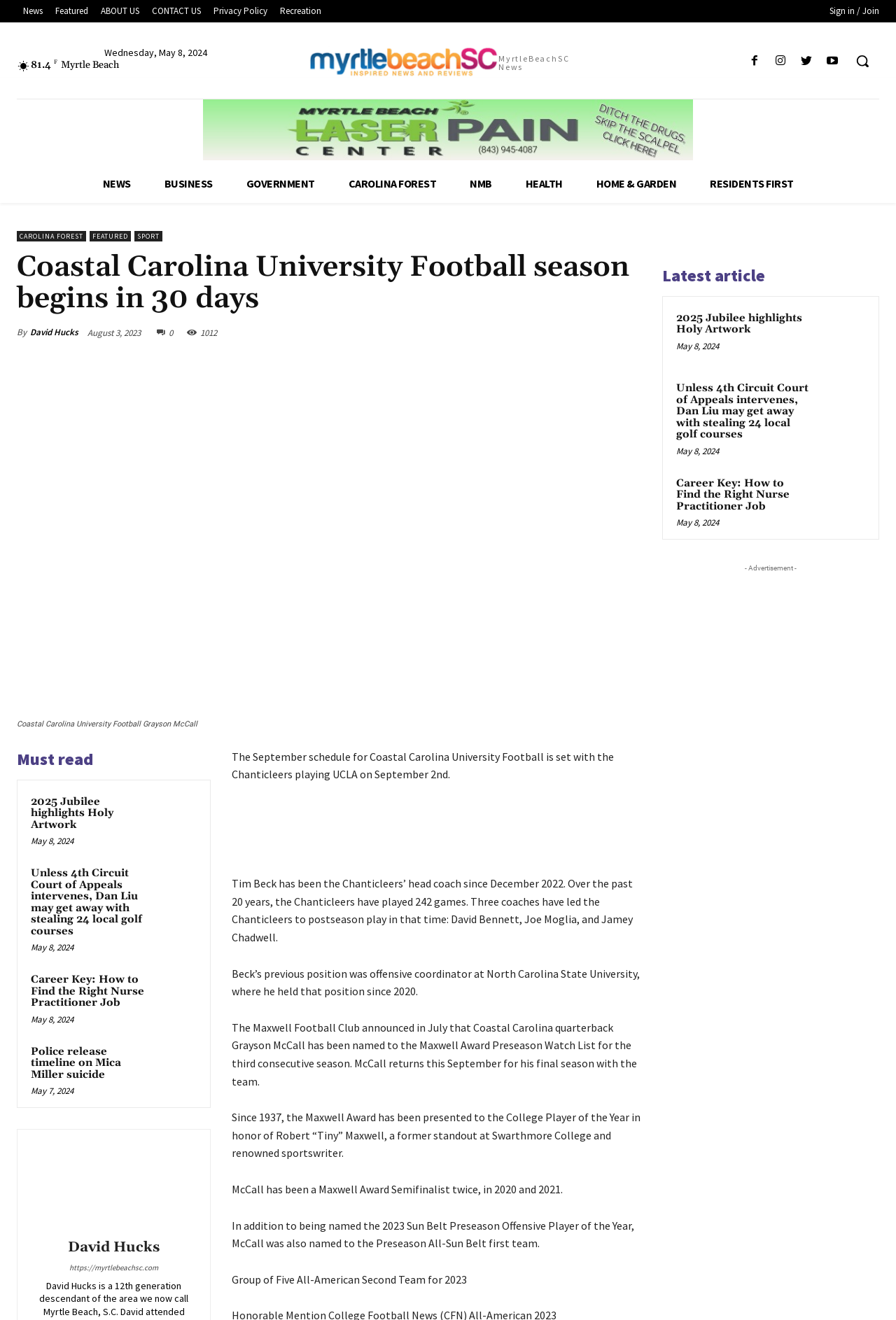Specify the bounding box coordinates of the area to click in order to follow the given instruction: "Check the weather with 81.4°F."

[0.034, 0.044, 0.057, 0.054]